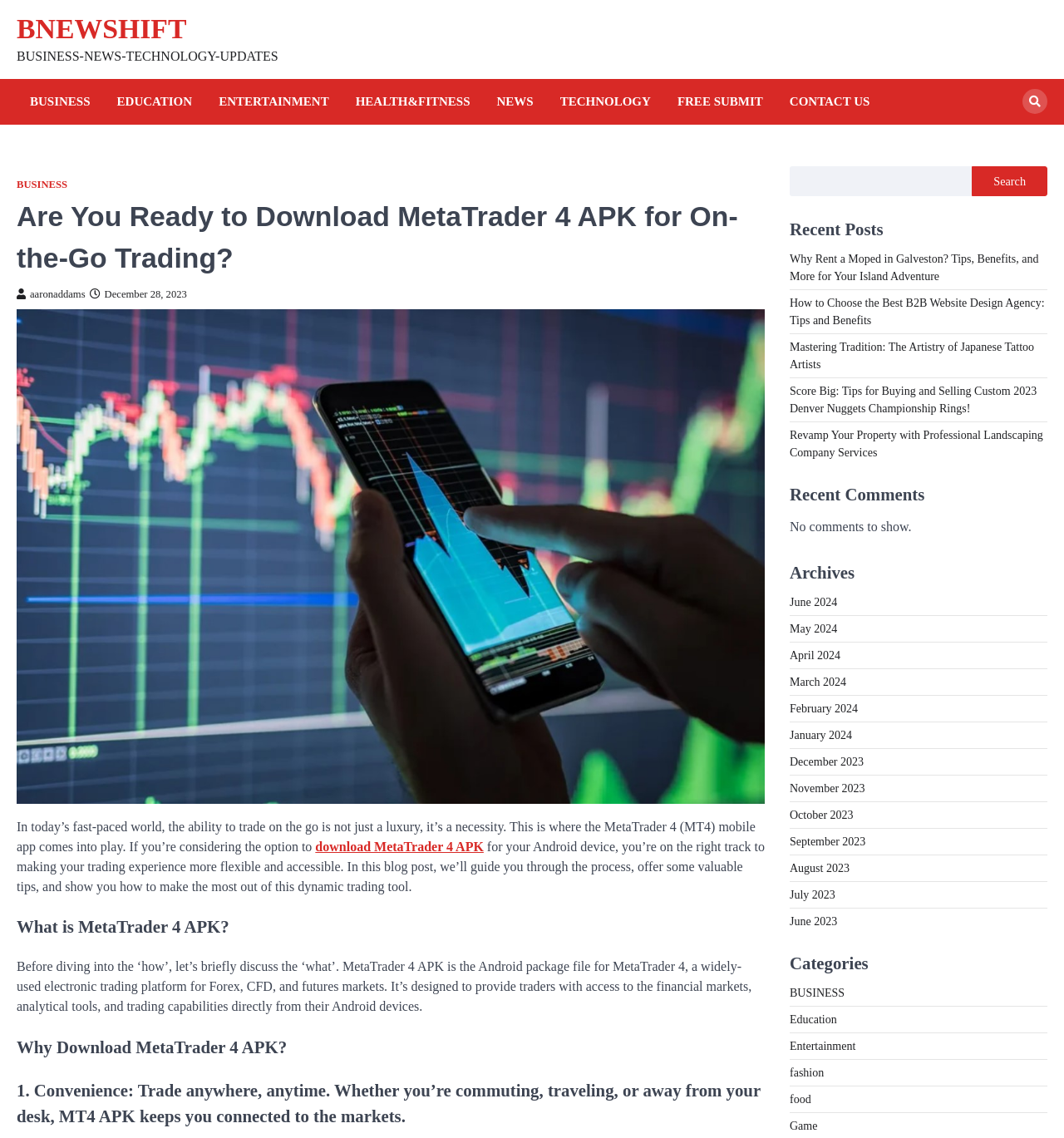Indicate the bounding box coordinates of the clickable region to achieve the following instruction: "Read the 'Why Download MetaTrader 4 APK?' section."

[0.016, 0.909, 0.719, 0.932]